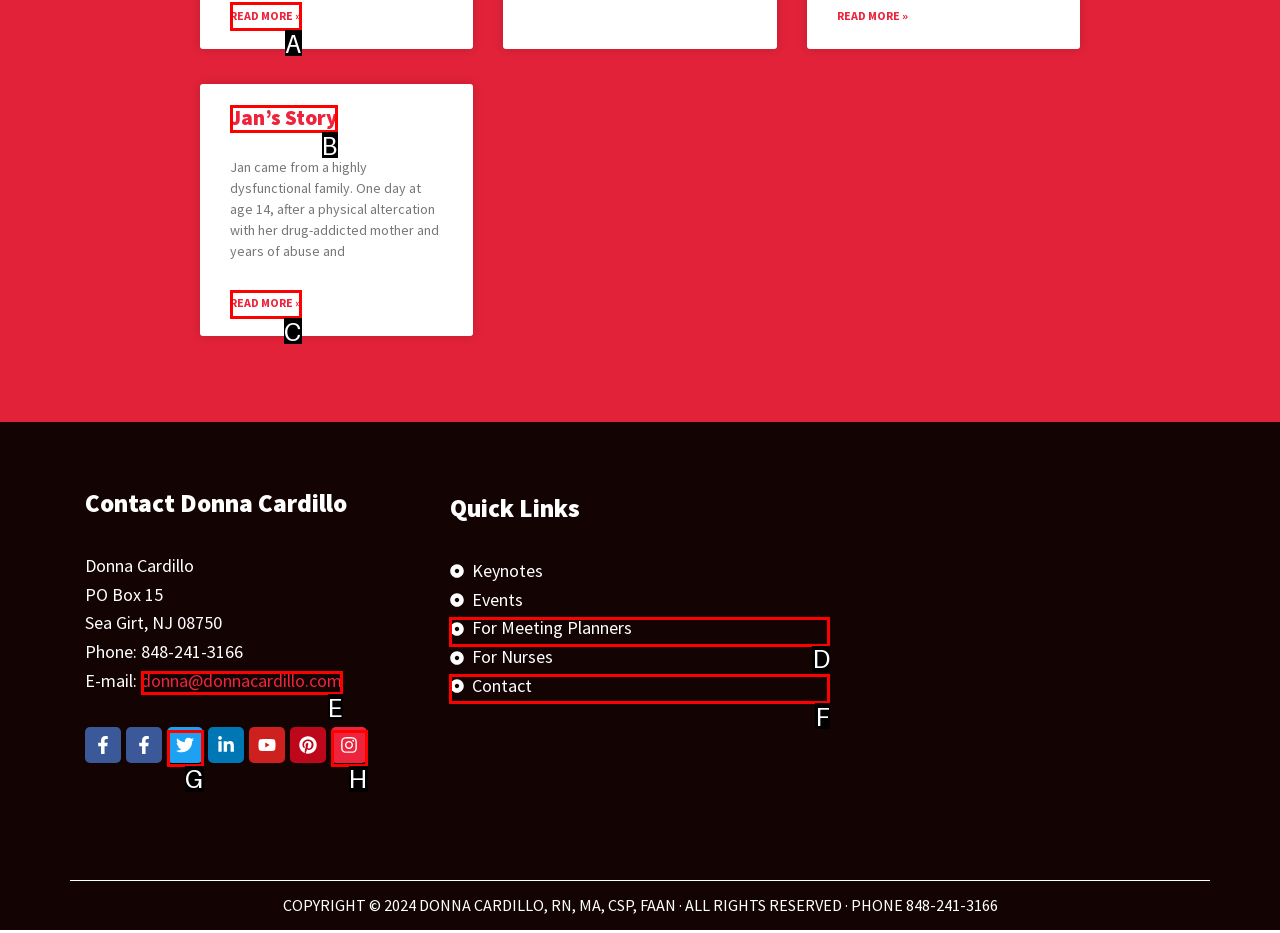Which UI element matches this description: For Meeting Planners?
Reply with the letter of the correct option directly.

D